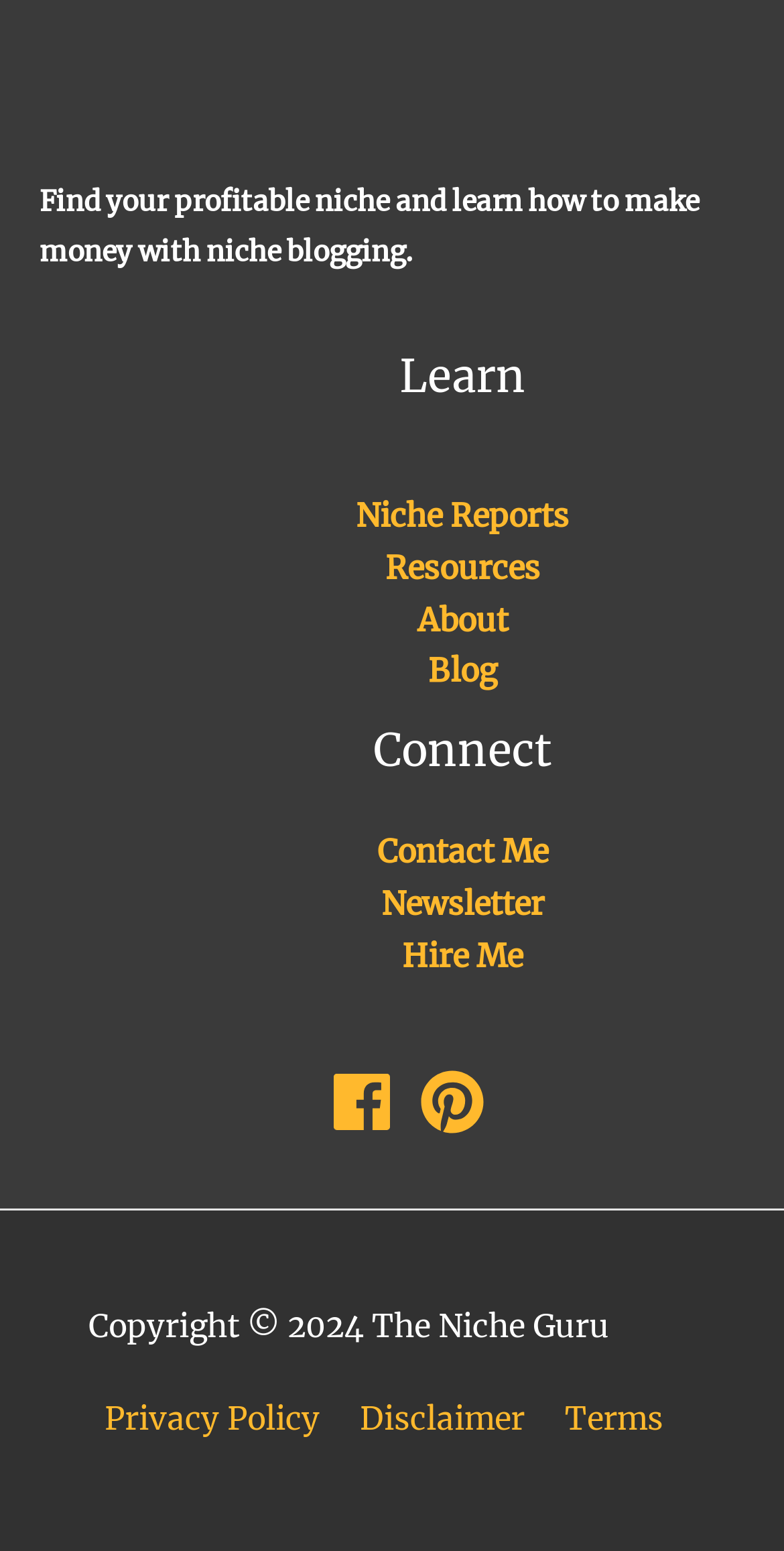Give a short answer to this question using one word or a phrase:
How many links are present in the footer section of the webpage?

4